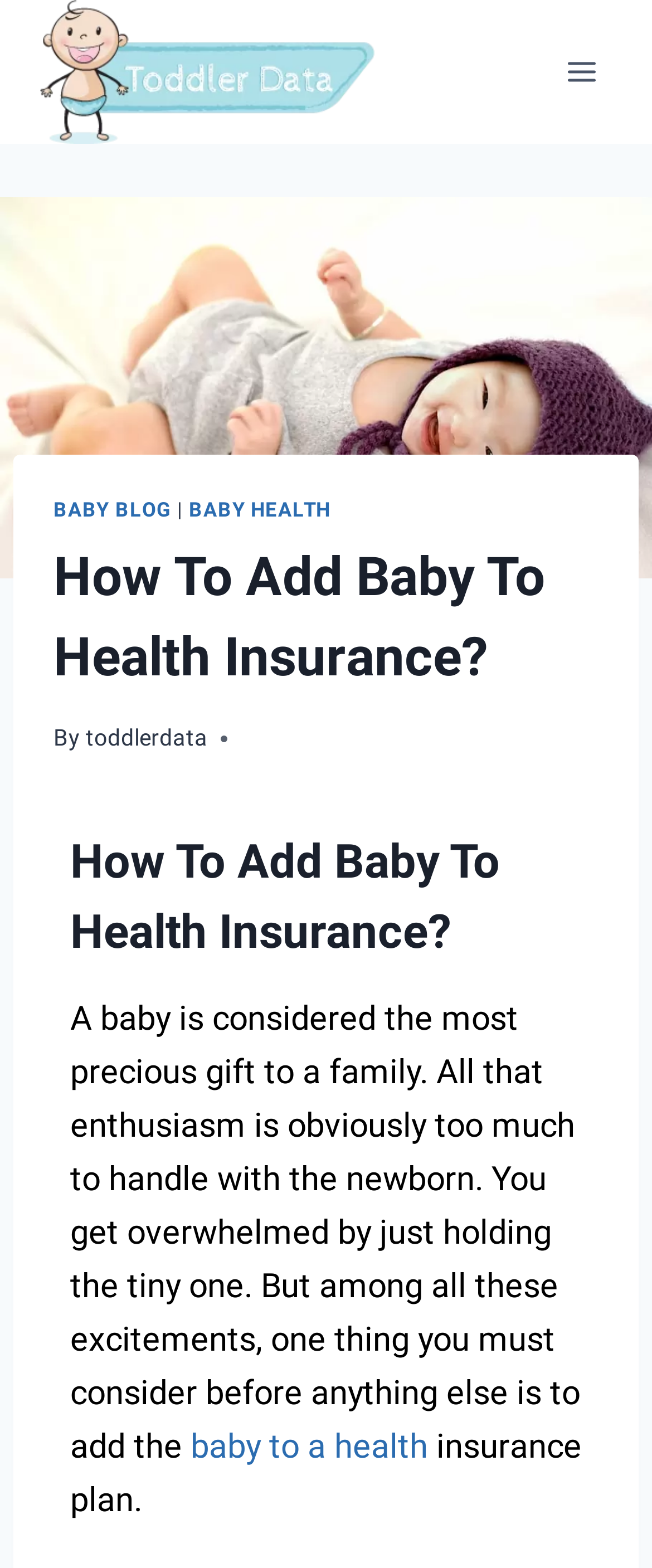Find and provide the bounding box coordinates for the UI element described here: "baby to a health". The coordinates should be given as four float numbers between 0 and 1: [left, top, right, bottom].

[0.292, 0.909, 0.656, 0.935]